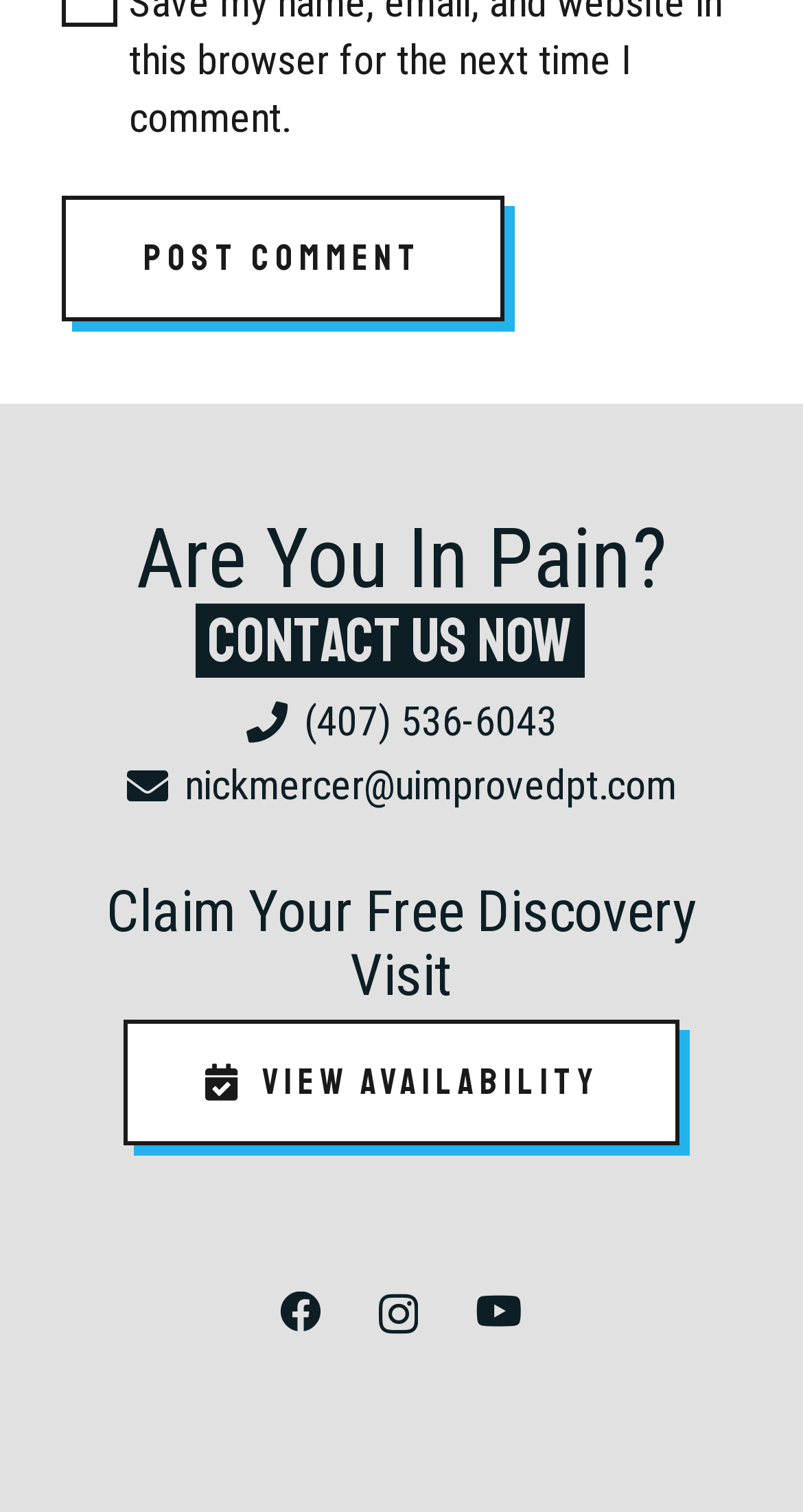Utilize the details in the image to give a detailed response to the question: What is the email address to contact?

I found the email address by looking at the StaticText element with the text 'nickmercer@uimprovedpt.com' which is located at coordinates [0.229, 0.502, 0.842, 0.535]. This suggests that this is the contact email address.